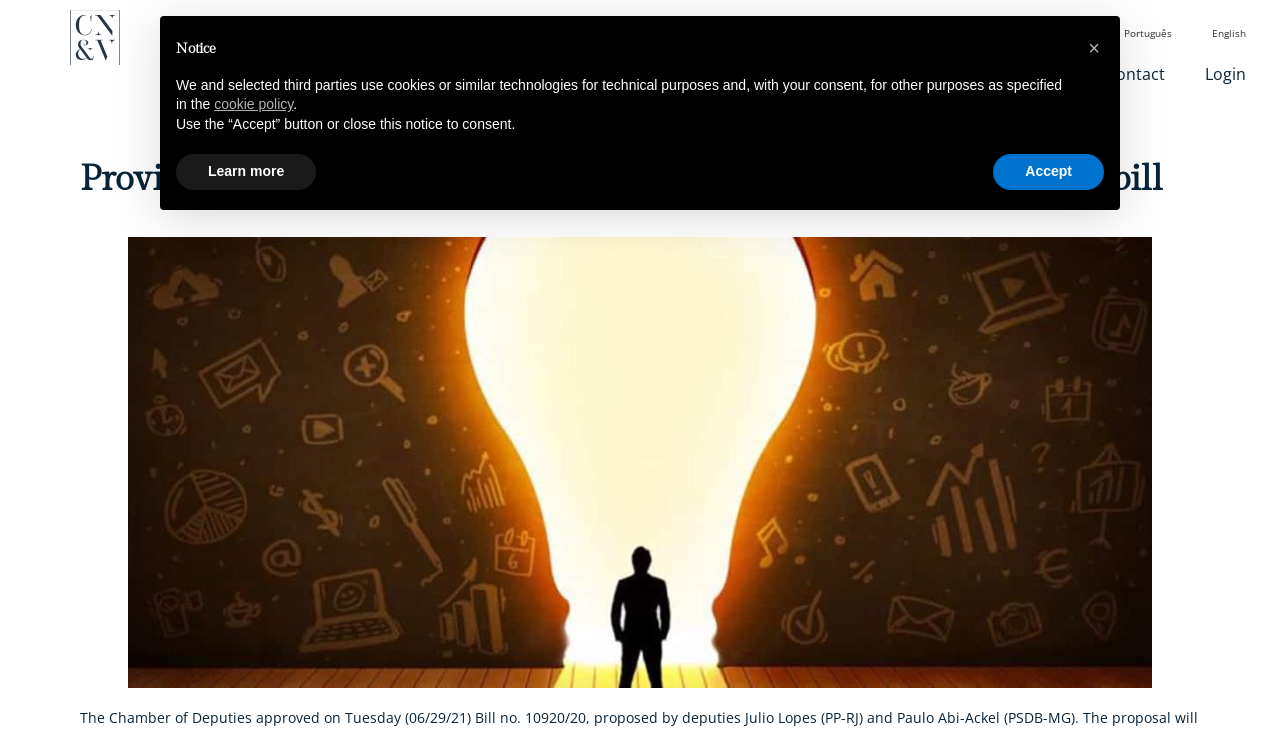Show the bounding box coordinates for the element that needs to be clicked to execute the following instruction: "Learn more about the notice". Provide the coordinates in the form of four float numbers between 0 and 1, i.e., [left, top, right, bottom].

[0.138, 0.211, 0.247, 0.26]